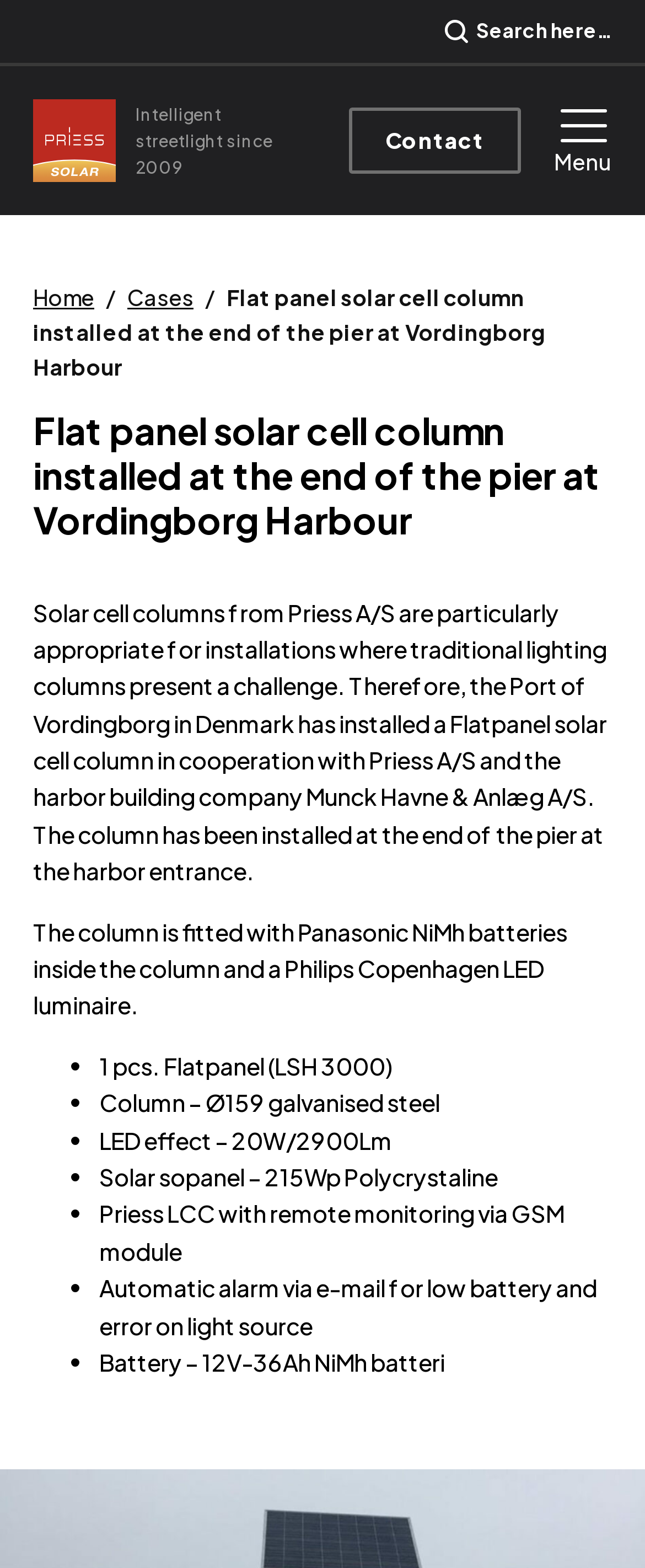Please provide the bounding box coordinates in the format (top-left x, top-left y, bottom-right x, bottom-right y). Remember, all values are floating point numbers between 0 and 1. What is the bounding box coordinate of the region described as: Menu

[0.859, 0.069, 0.949, 0.11]